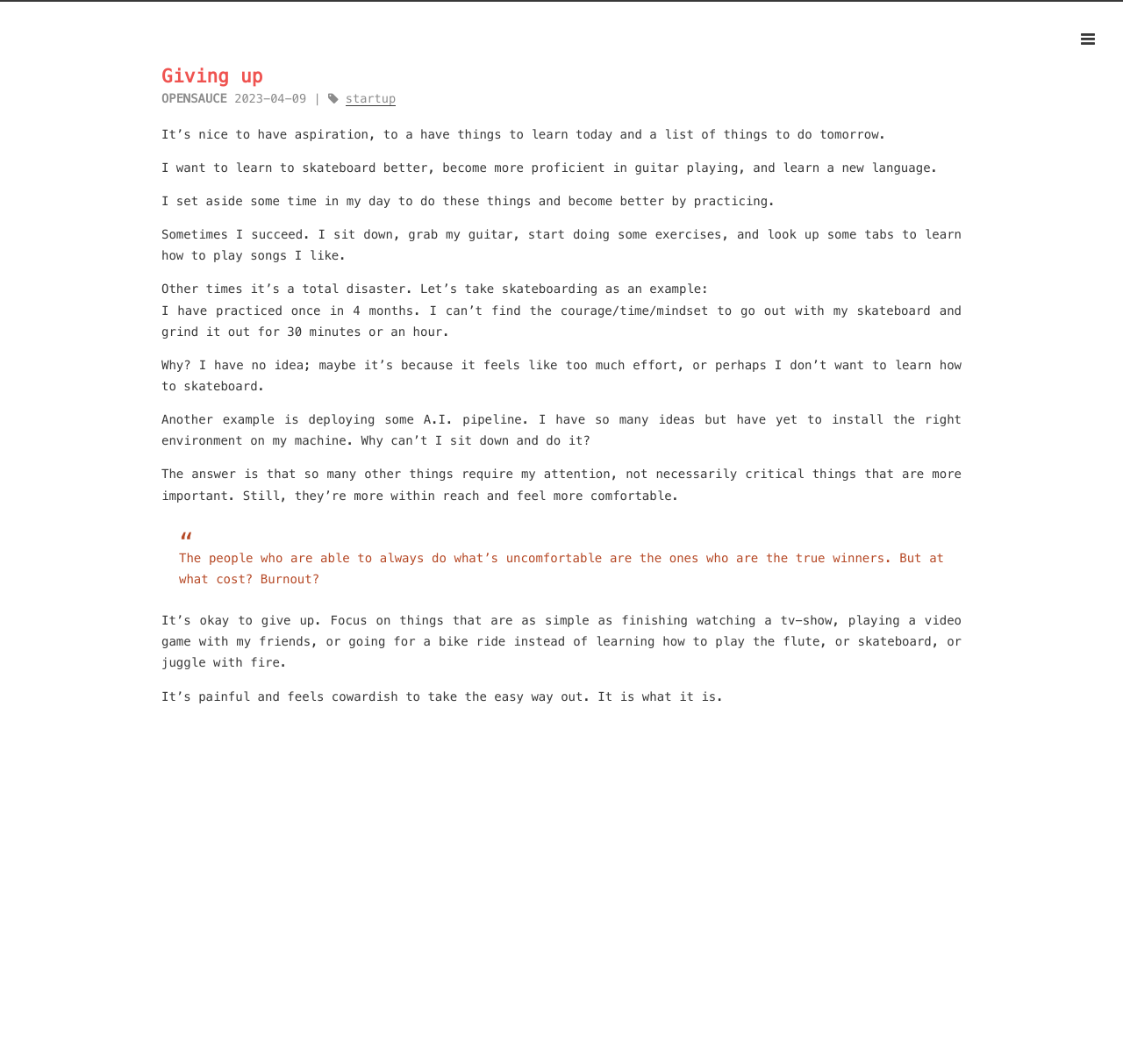What is the author's opinion on people who always do what's uncomfortable?
Look at the image and respond with a single word or a short phrase.

they are true winners